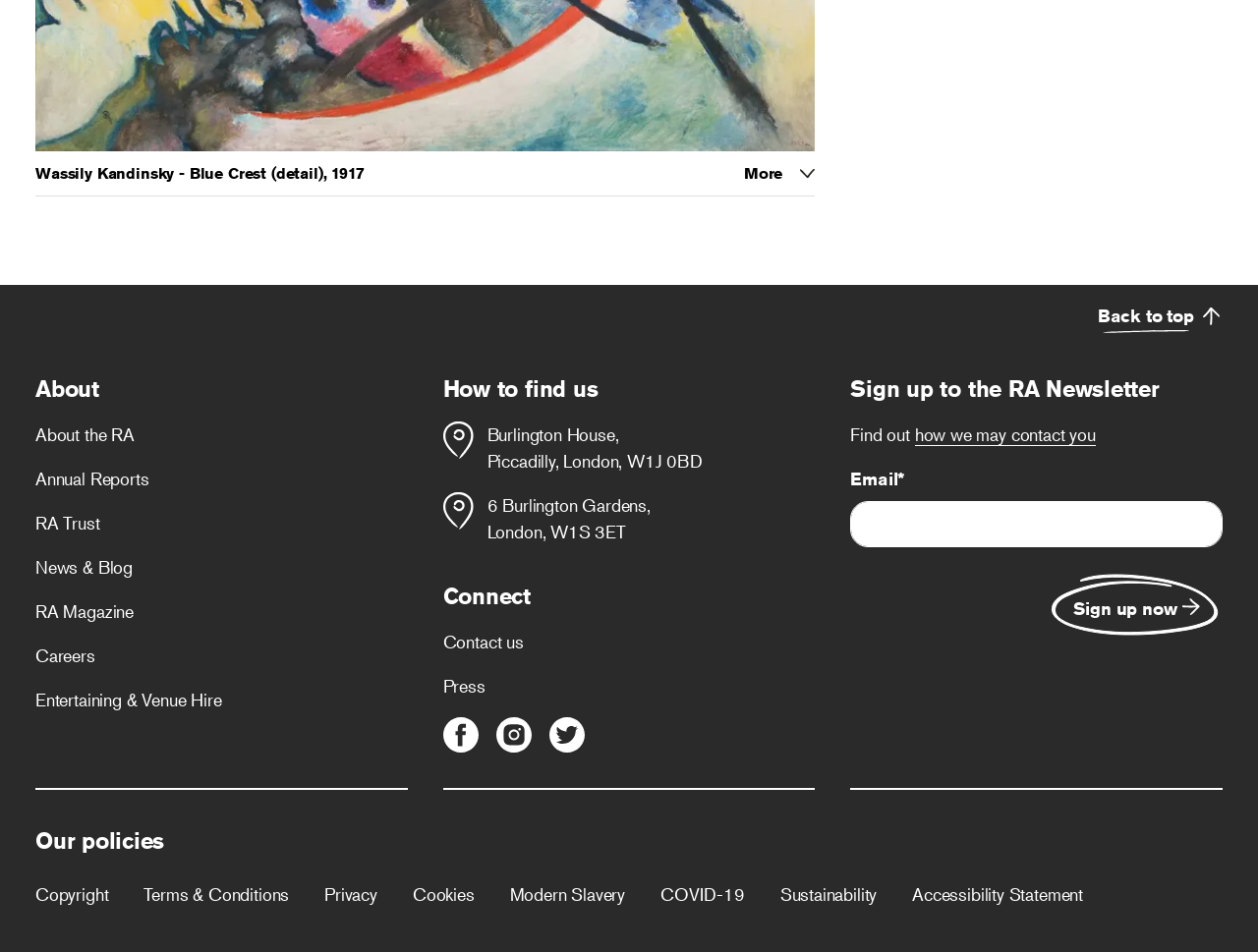Please identify the bounding box coordinates of the element I need to click to follow this instruction: "Click the 'open accordion' button".

[0.028, 0.169, 0.648, 0.196]